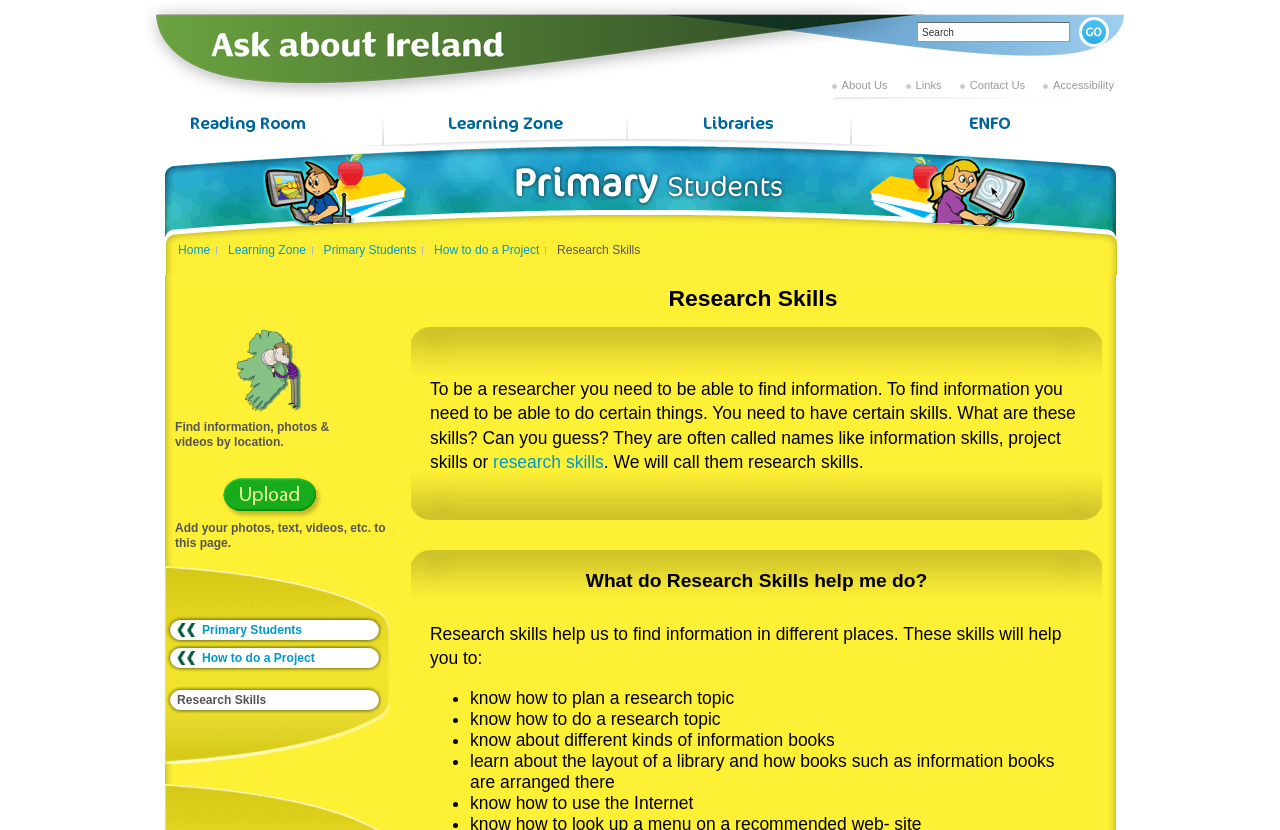Find and provide the bounding box coordinates for the UI element described here: "Learning Zone". The coordinates should be given as four float numbers between 0 and 1: [left, top, right, bottom].

[0.178, 0.293, 0.239, 0.31]